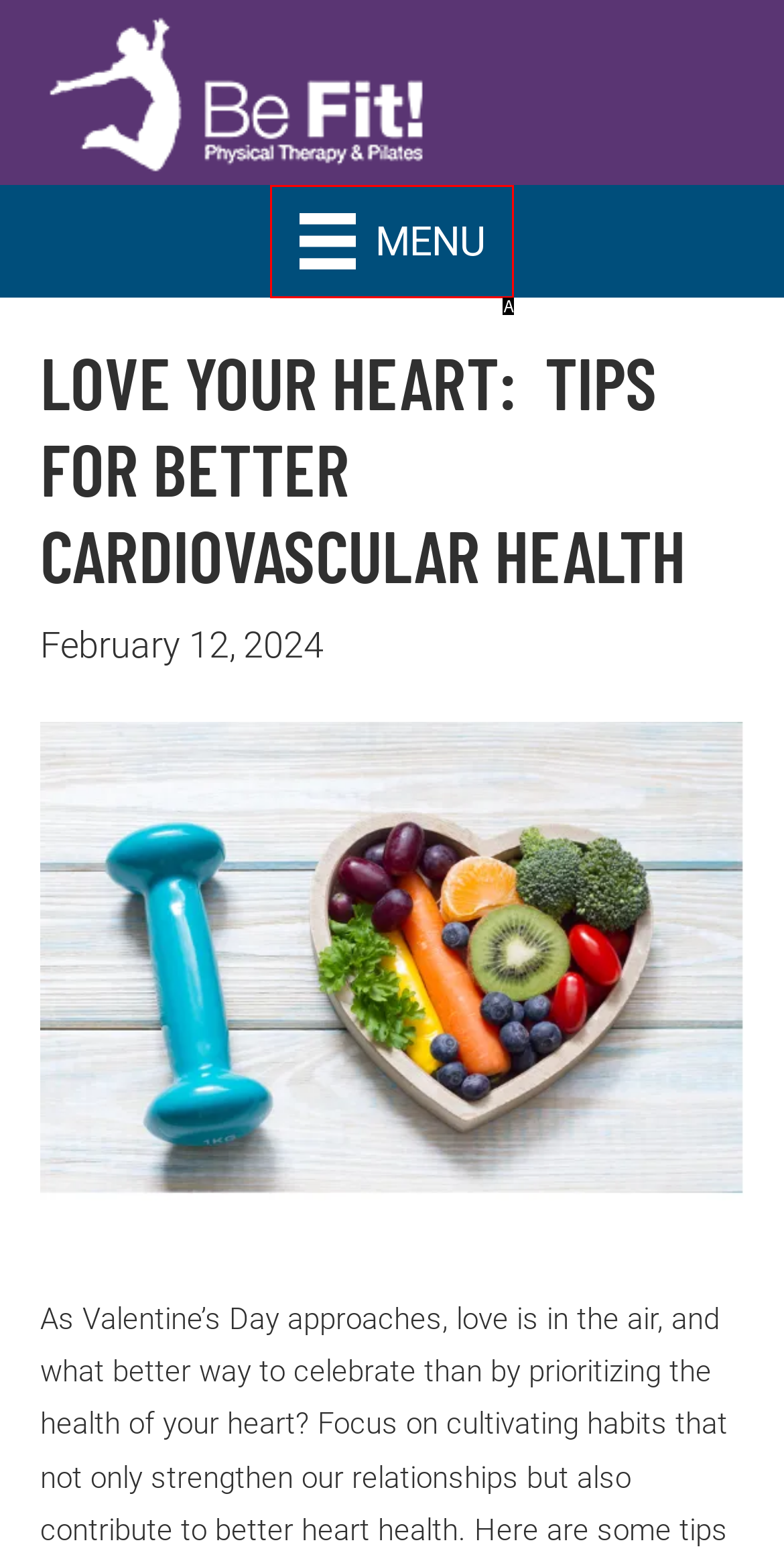Identify the HTML element that best fits the description: MENU. Respond with the letter of the corresponding element.

A